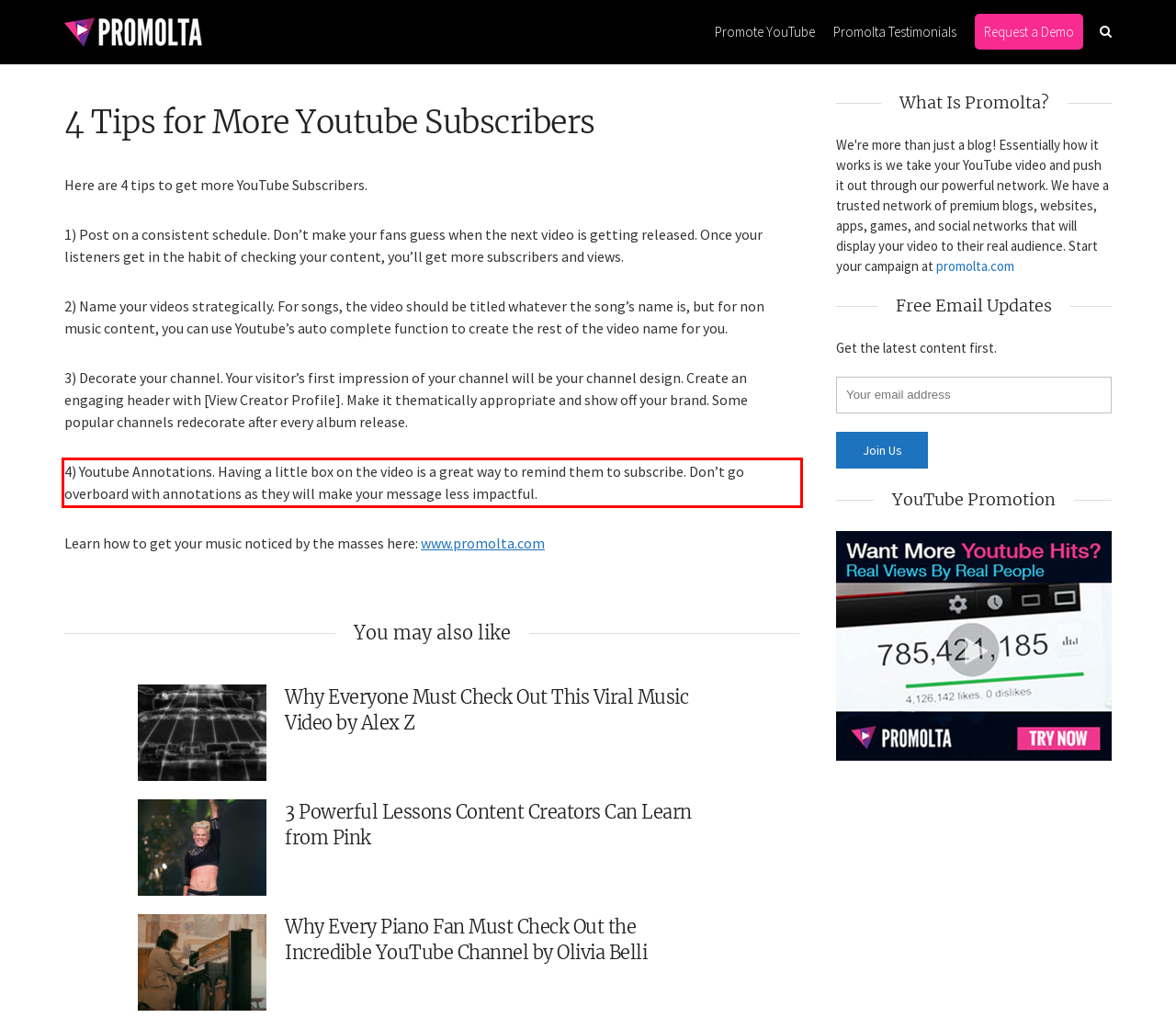Examine the screenshot of the webpage, locate the red bounding box, and generate the text contained within it.

4) Youtube Annotations. Having a little box on the video is a great way to remind them to subscribe. Don’t go overboard with annotations as they will make your message less impactful.